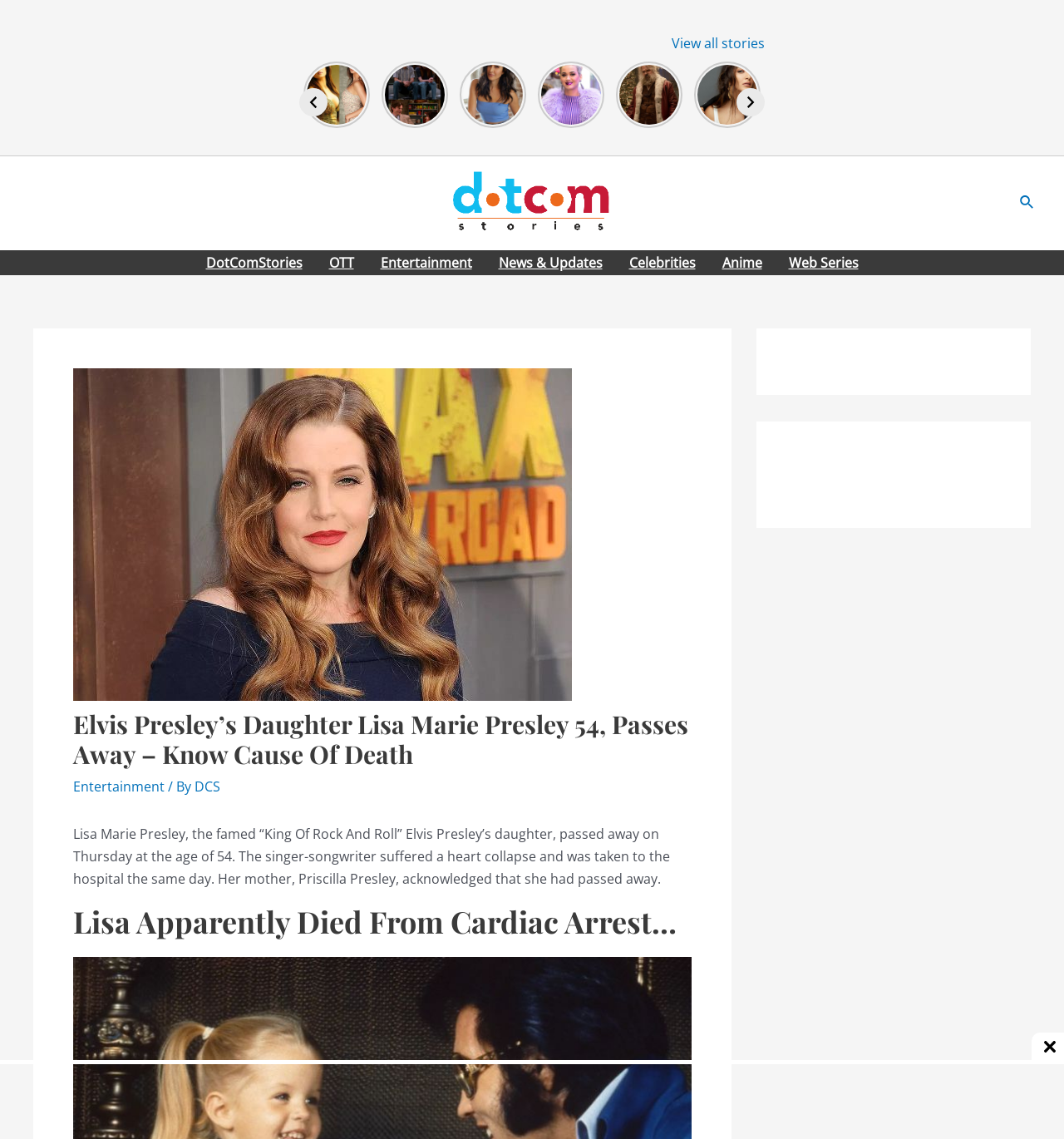Given the element description "parent_node: View all stories aria-label="Previous"", identify the bounding box of the corresponding UI element.

[0.281, 0.077, 0.308, 0.102]